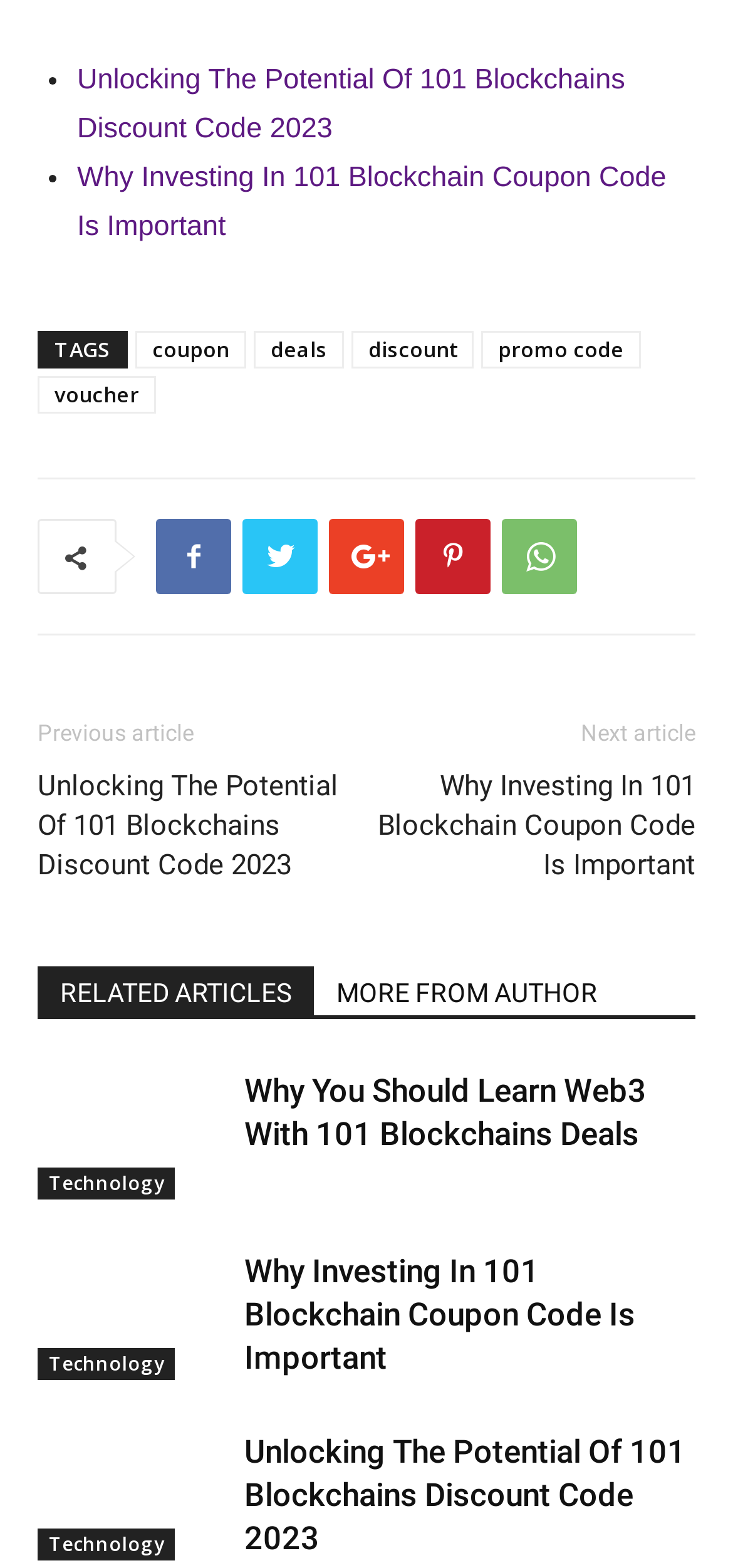Determine the coordinates of the bounding box for the clickable area needed to execute this instruction: "Click on 'Unlocking The Potential Of 101 Blockchains Discount Code 2023'".

[0.105, 0.041, 0.853, 0.093]